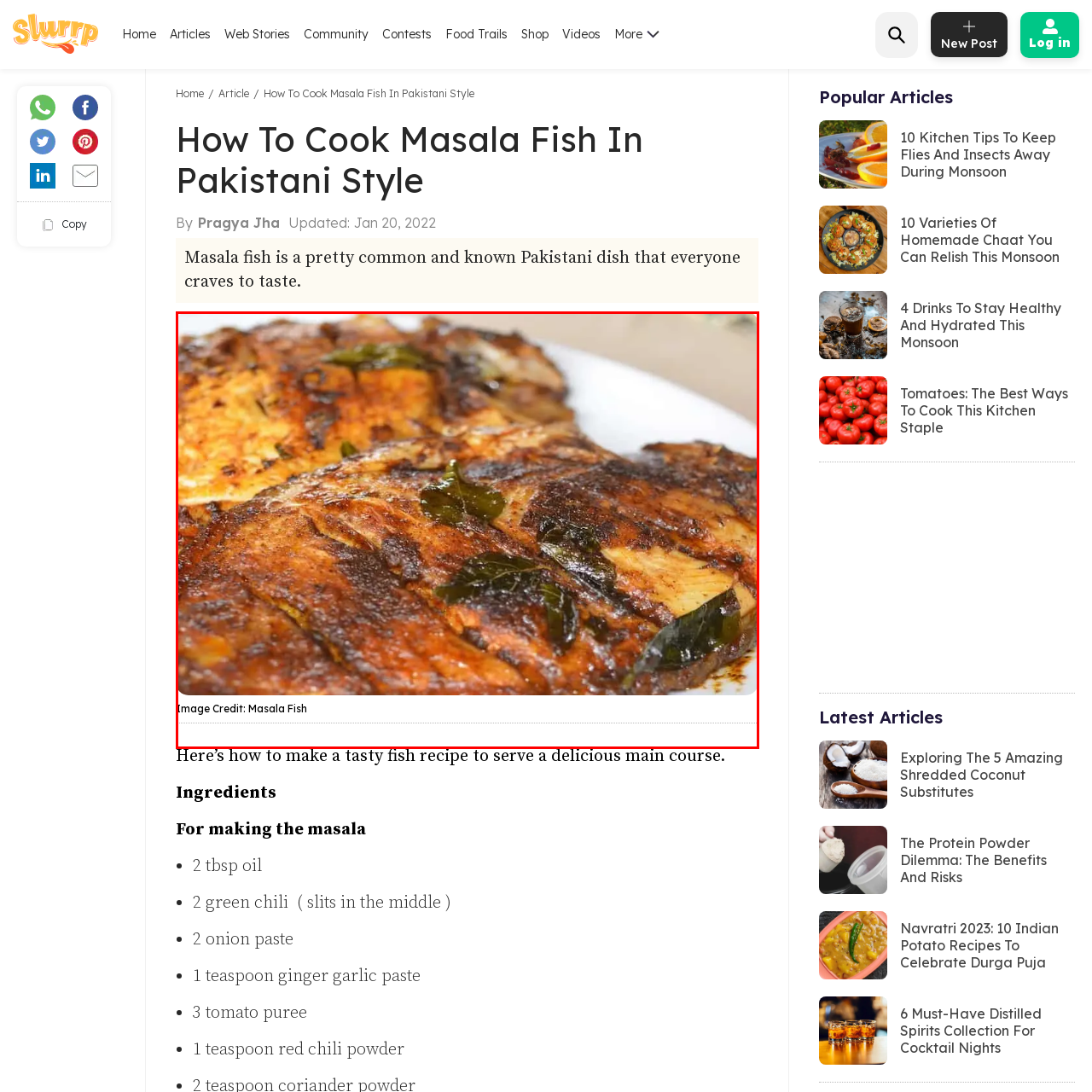Please examine the image highlighted by the red rectangle and provide a comprehensive answer to the following question based on the visual information present:
What is the purpose of the curry leaves?

According to the caption, the curry leaves are used to 'add a pop of green that complements the grilled fish beautifully', suggesting that their primary purpose is to add a visually appealing touch to the dish.